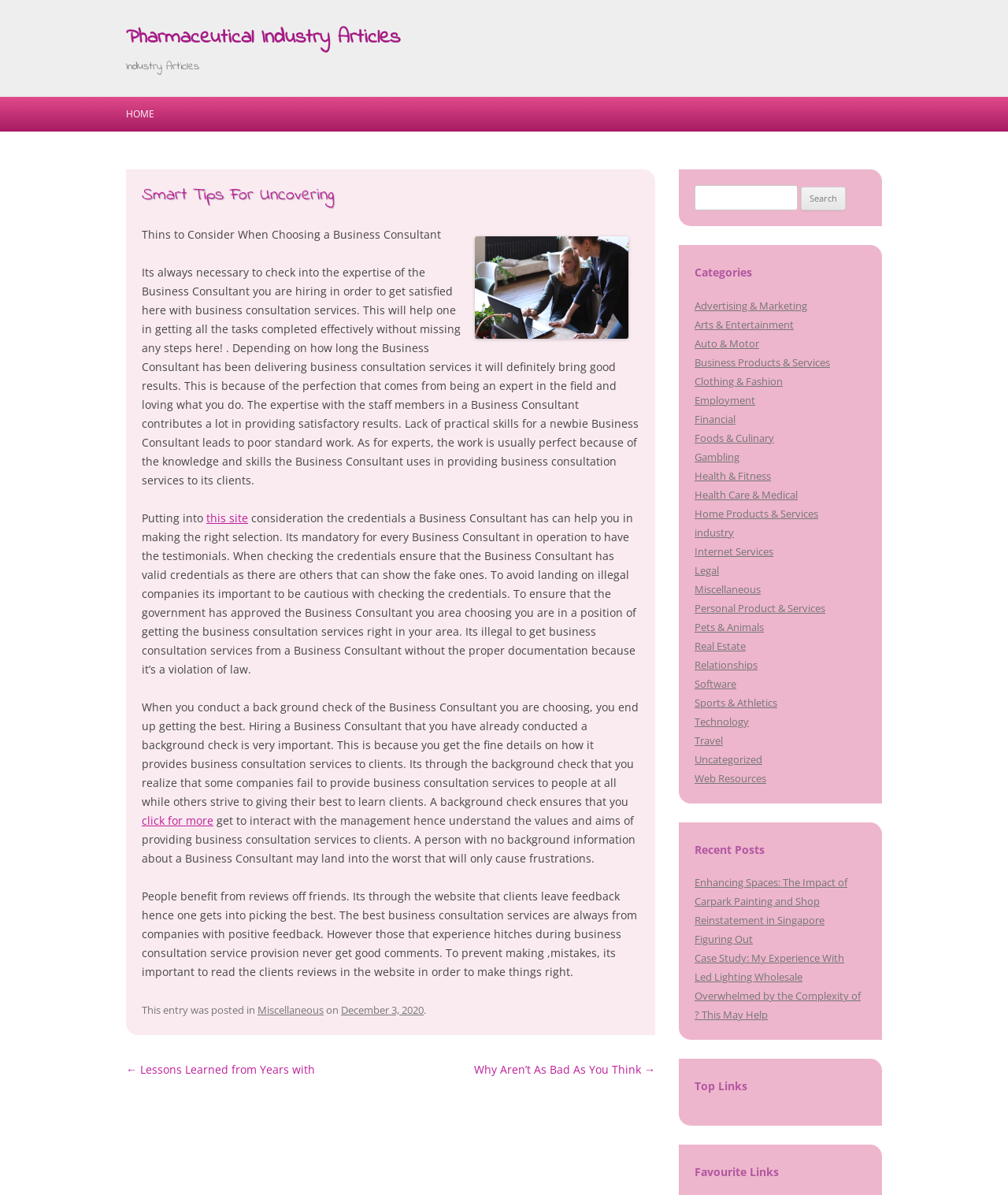Determine the title of the webpage and give its text content.

Pharmaceutical Industry Articles